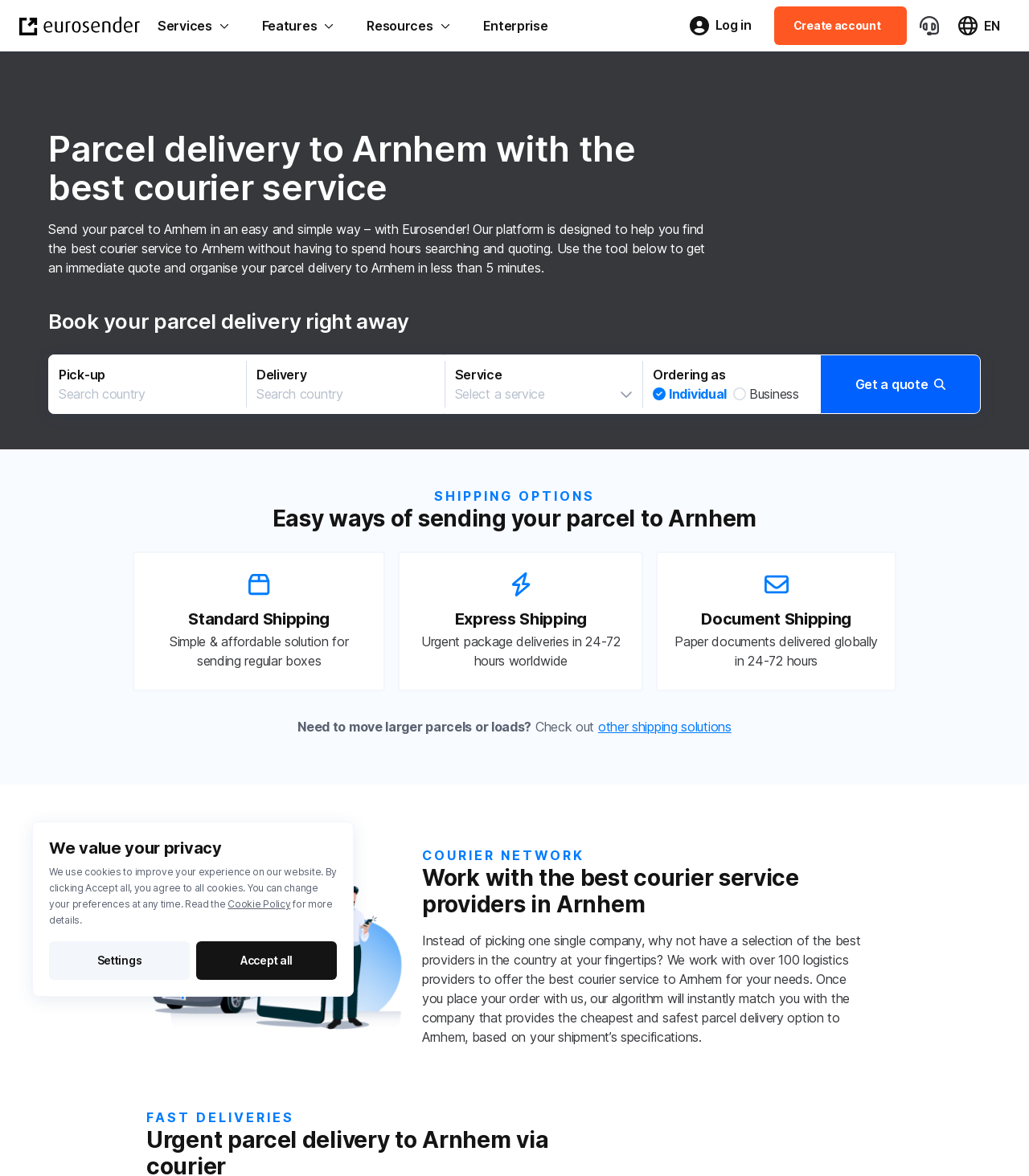Determine the bounding box coordinates of the UI element described below. Use the format (top-left x, top-left y, bottom-right x, bottom-right y) with floating point numbers between 0 and 1: ServiceSelect a service

[0.436, 0.304, 0.621, 0.349]